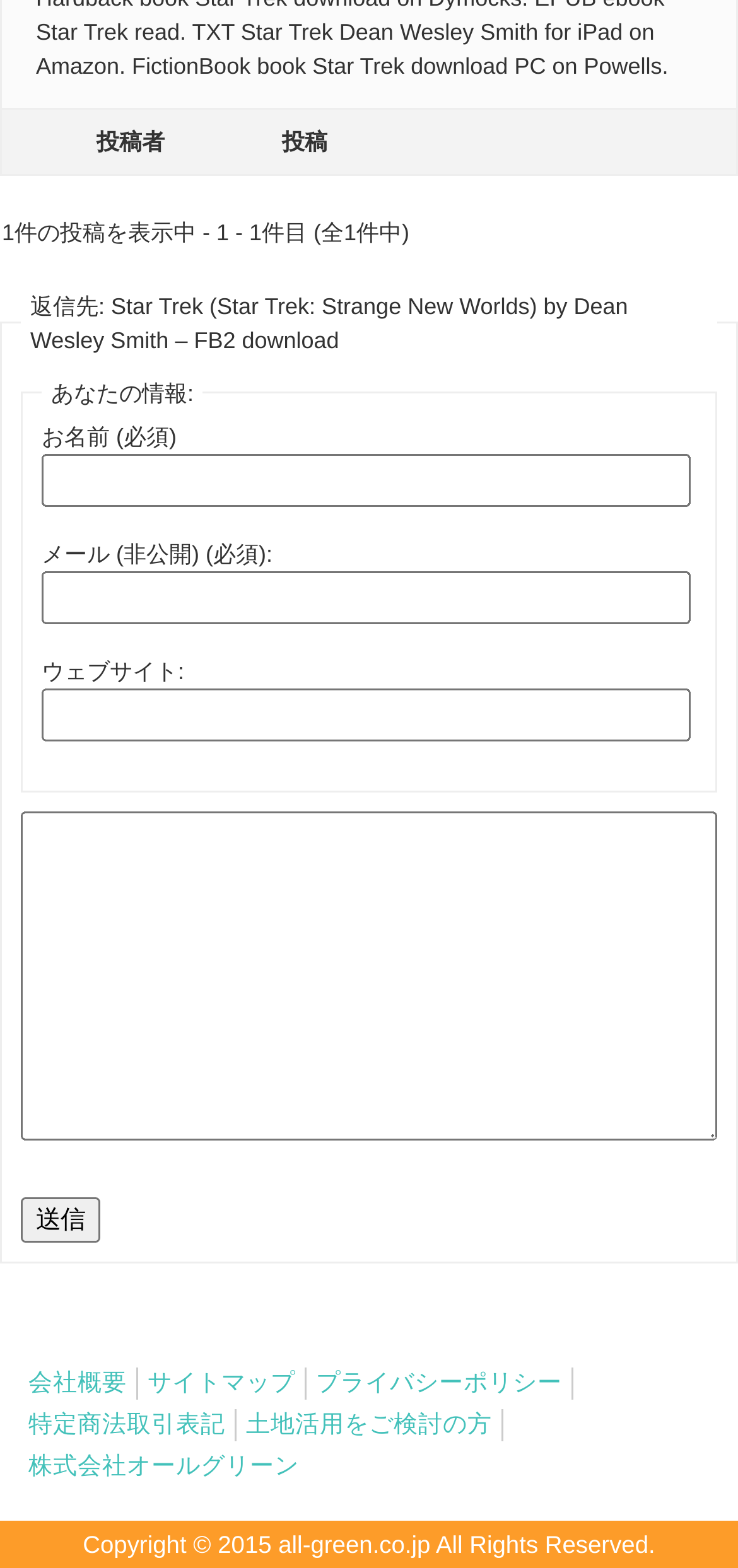Find the bounding box coordinates of the clickable region needed to perform the following instruction: "Check the privacy policy". The coordinates should be provided as four float numbers between 0 and 1, i.e., [left, top, right, bottom].

[0.428, 0.872, 0.762, 0.89]